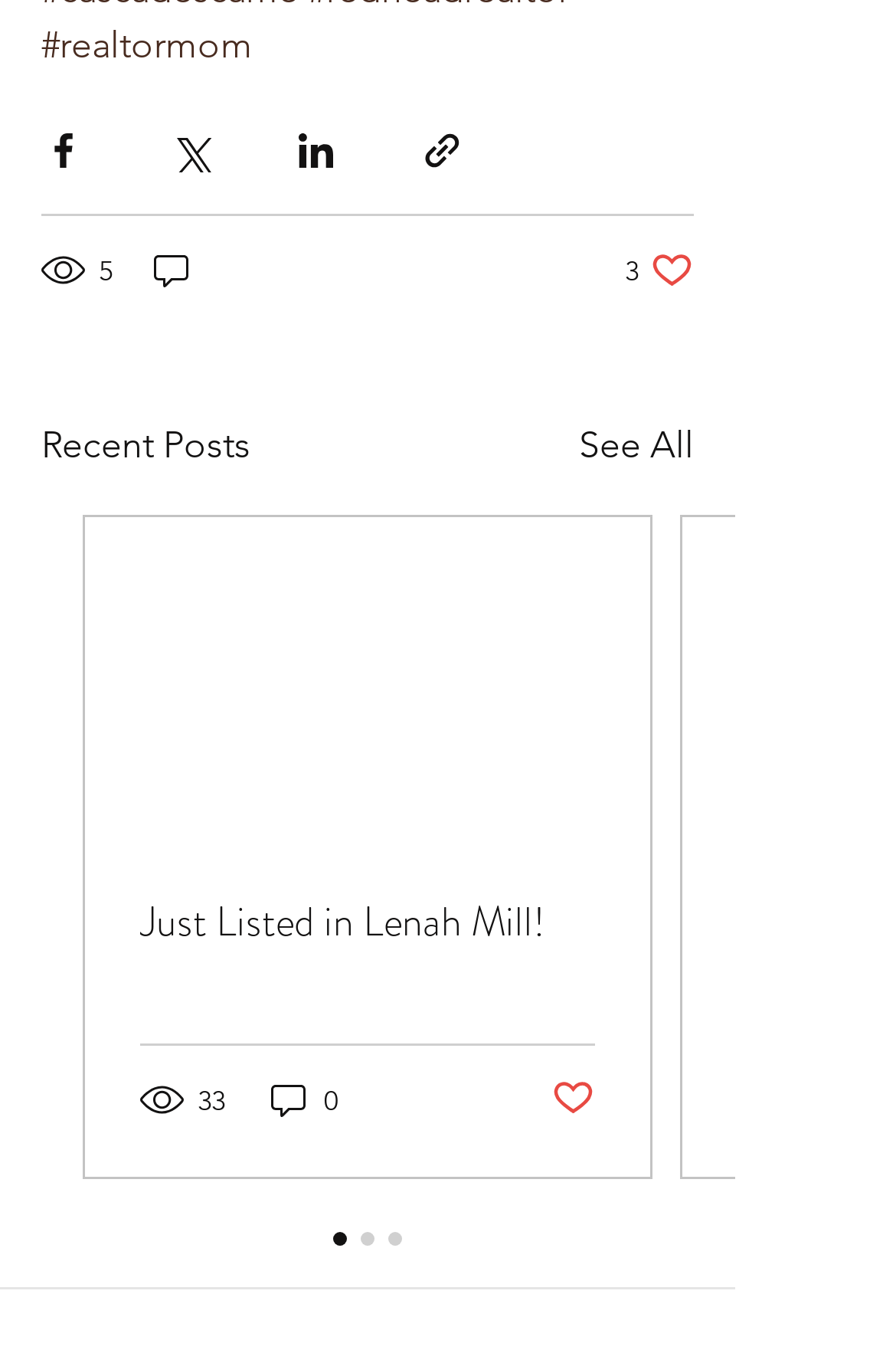What is the heading above the posts section?
Use the image to answer the question with a single word or phrase.

Recent Posts